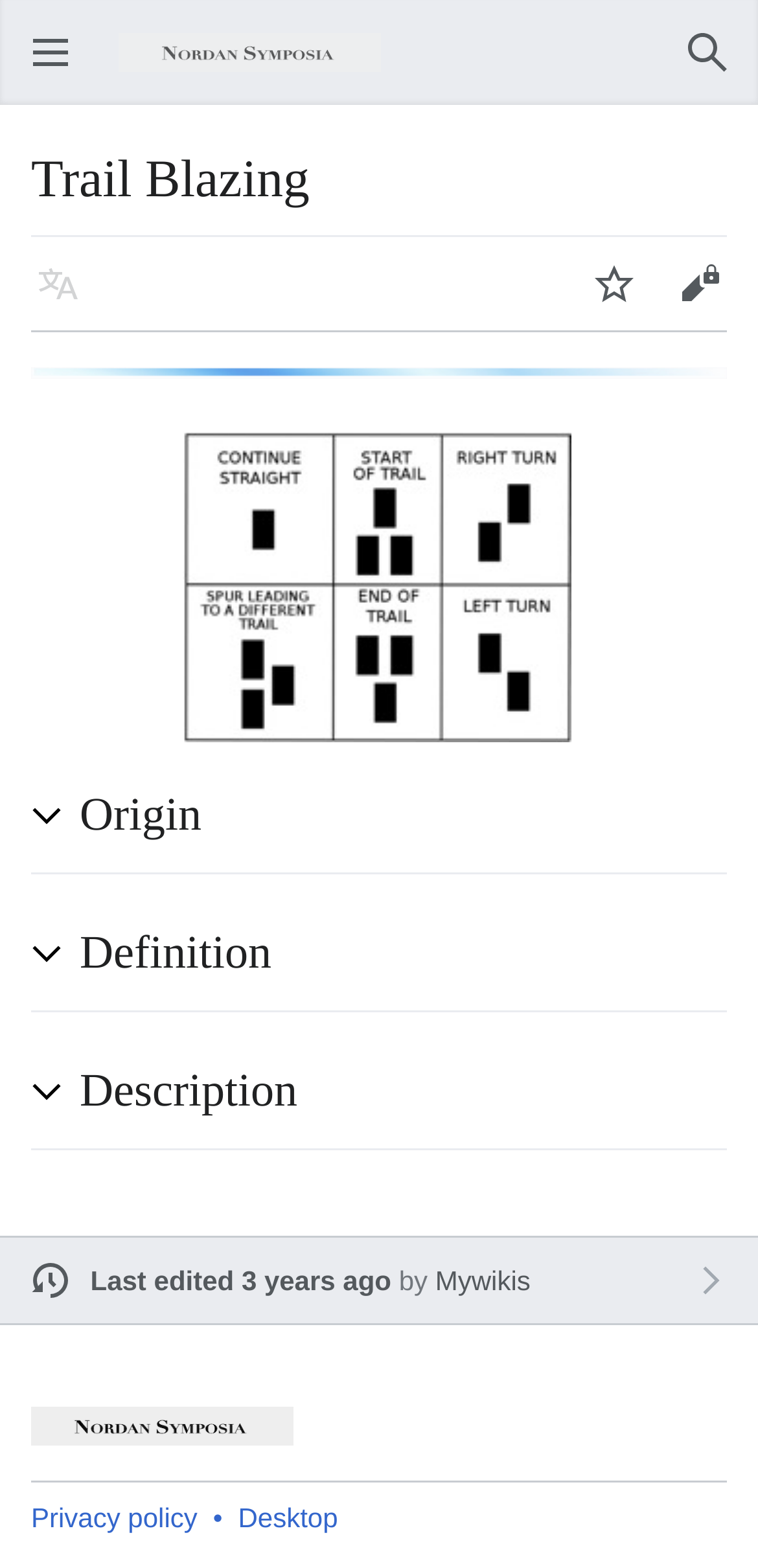Please identify the bounding box coordinates of the area that needs to be clicked to fulfill the following instruction: "Change language."

[0.021, 0.154, 0.133, 0.209]